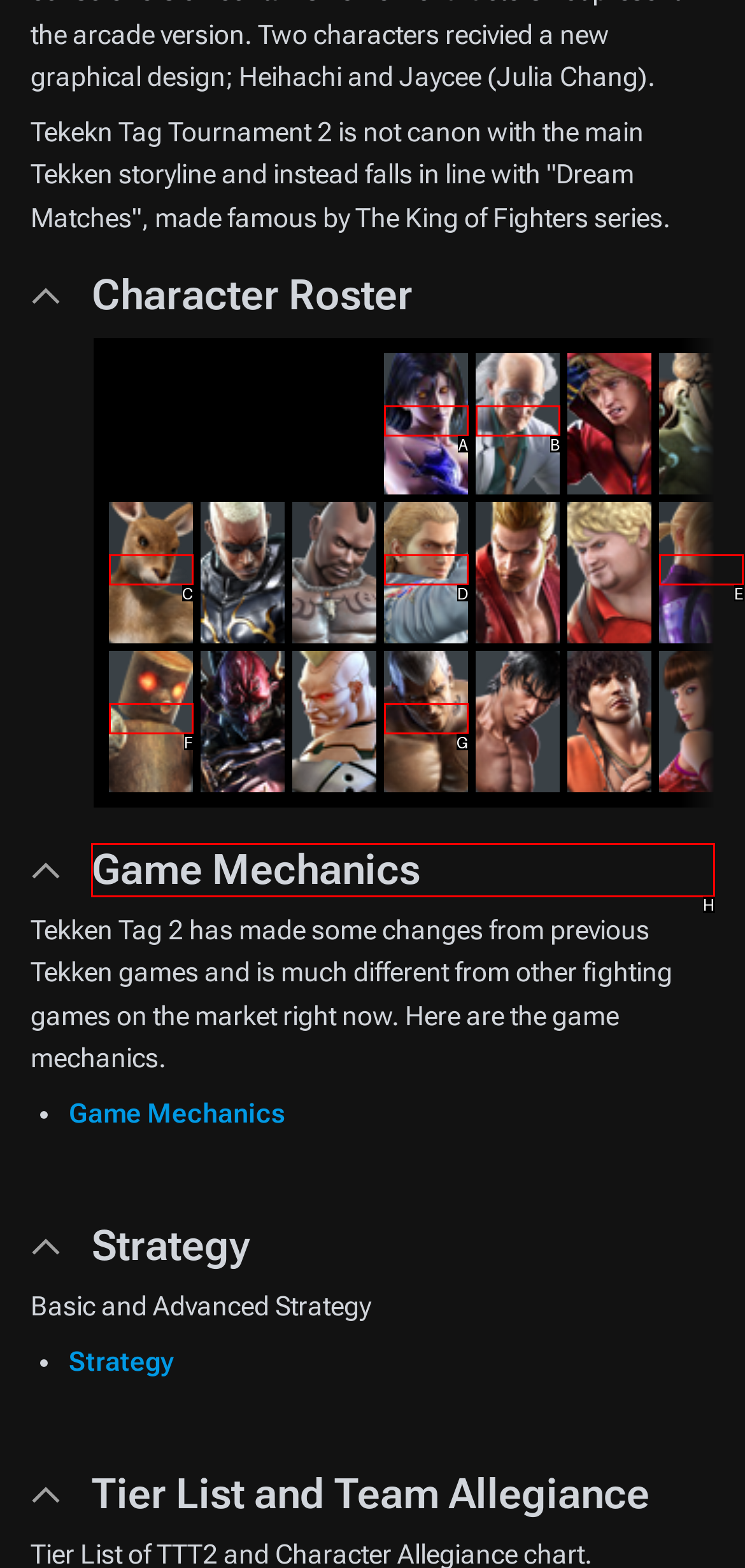Select the letter of the UI element you need to click to complete this task: Expand Game Mechanics.

H